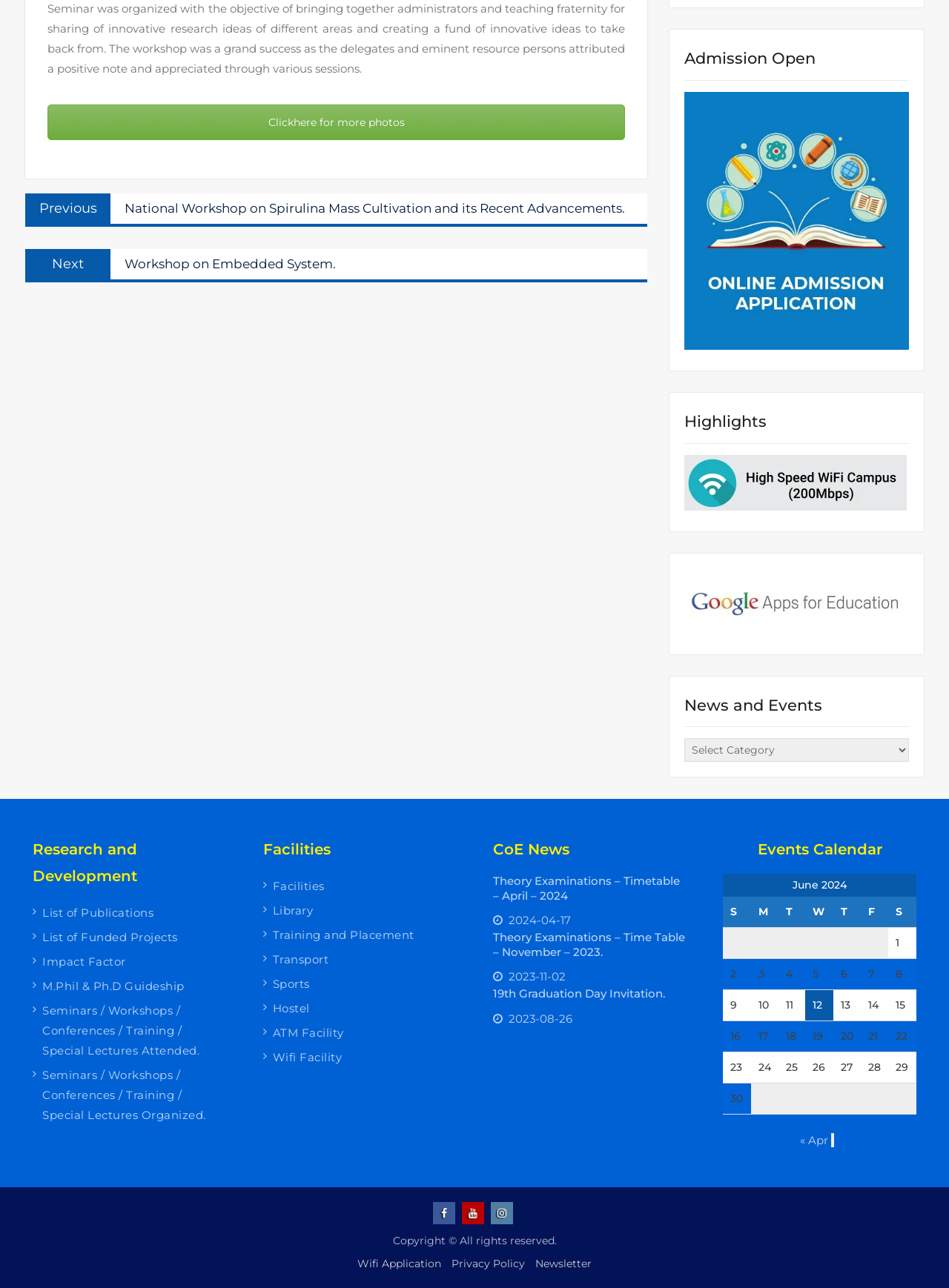Identify the bounding box coordinates of the area that should be clicked in order to complete the given instruction: "Select an option from the 'News and Events' combobox". The bounding box coordinates should be four float numbers between 0 and 1, i.e., [left, top, right, bottom].

[0.721, 0.573, 0.958, 0.592]